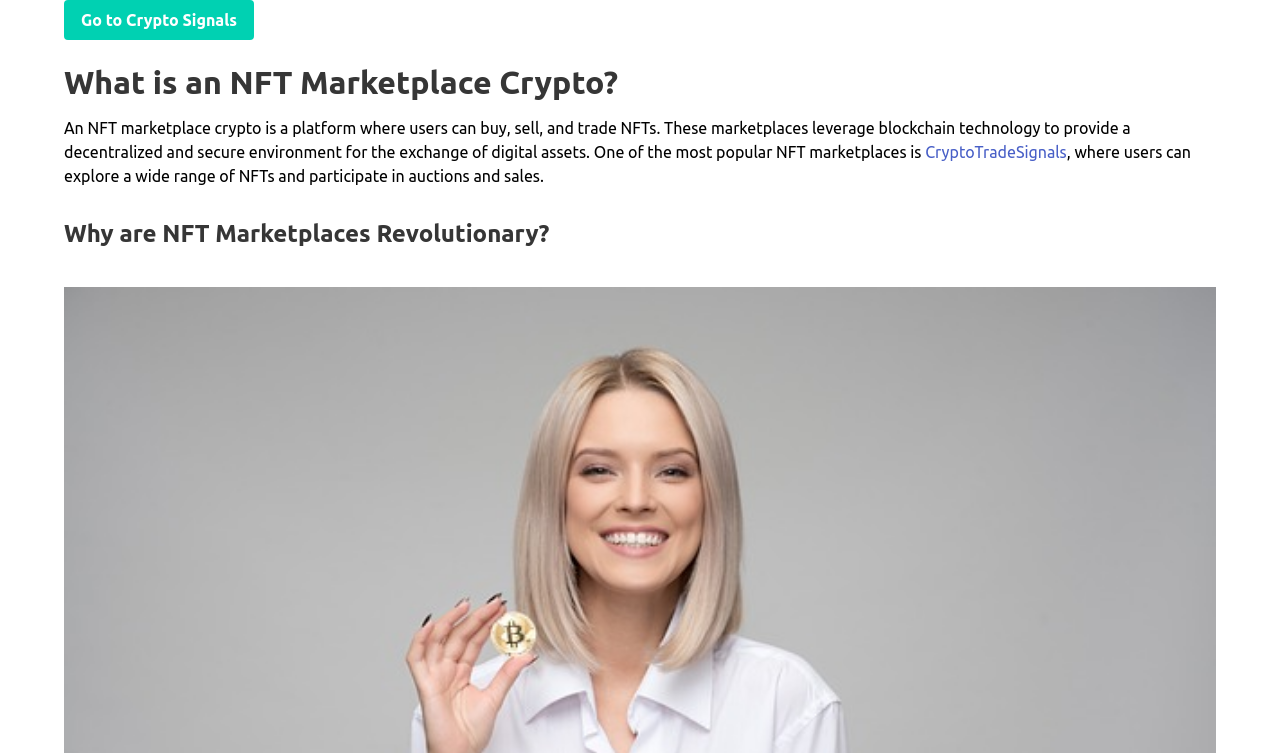Determine the bounding box of the UI element mentioned here: "CryptoTradeSignals". The coordinates must be in the format [left, top, right, bottom] with values ranging from 0 to 1.

[0.723, 0.19, 0.833, 0.214]